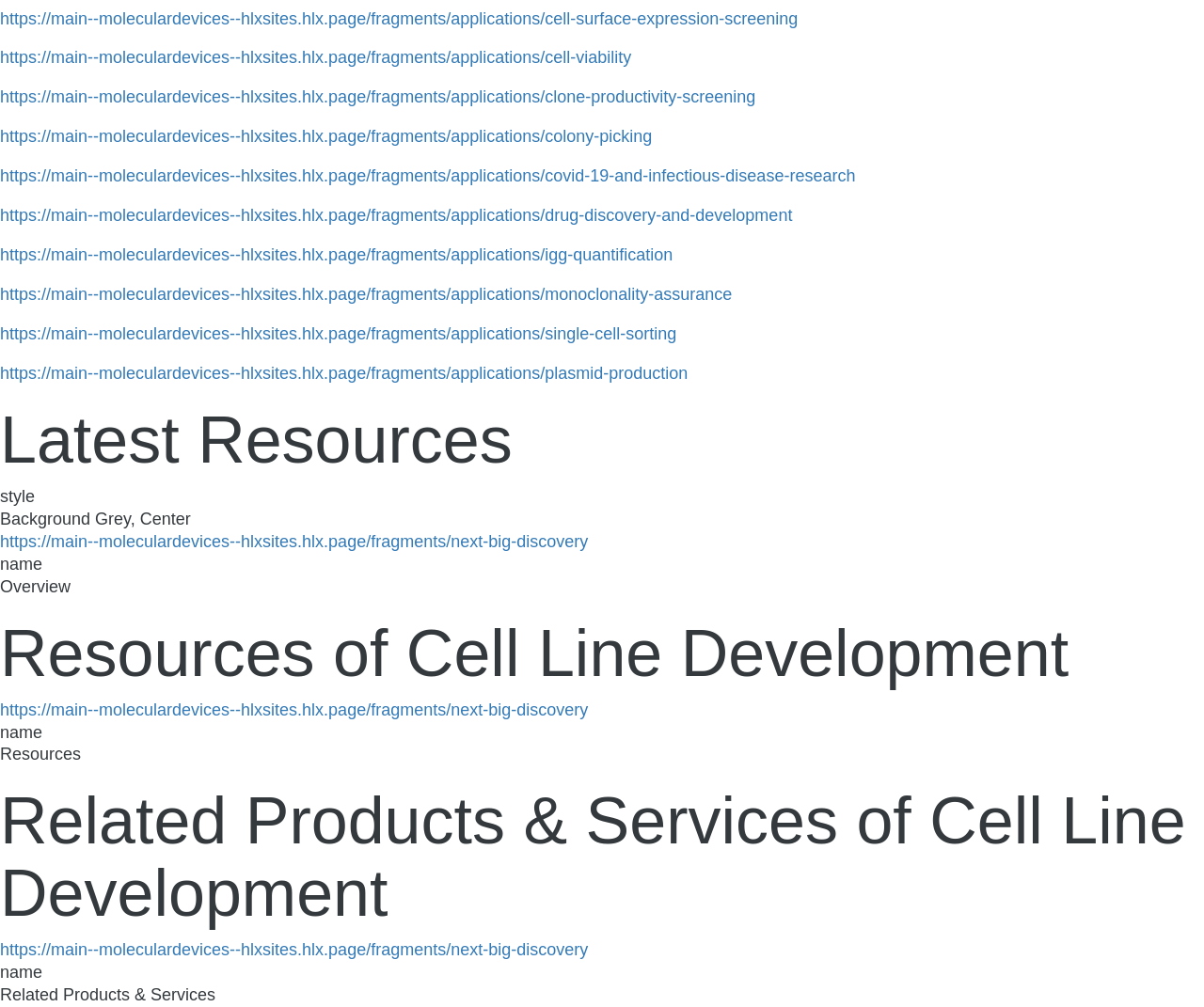Provide a one-word or brief phrase answer to the question:
What is the topic of the first link?

Cell Surface Expression Screening